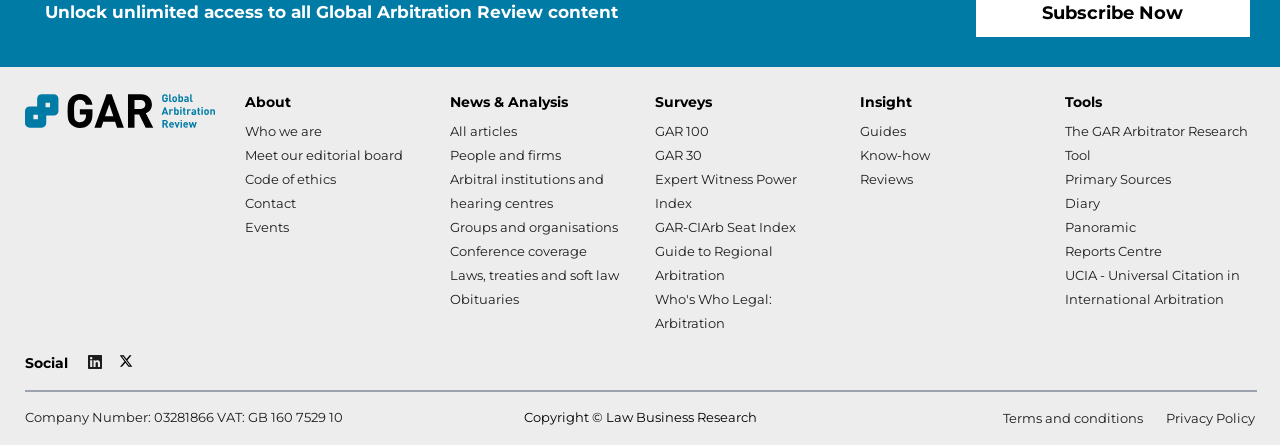Please answer the following question using a single word or phrase: 
What is the company number of the website's owner?

03281866